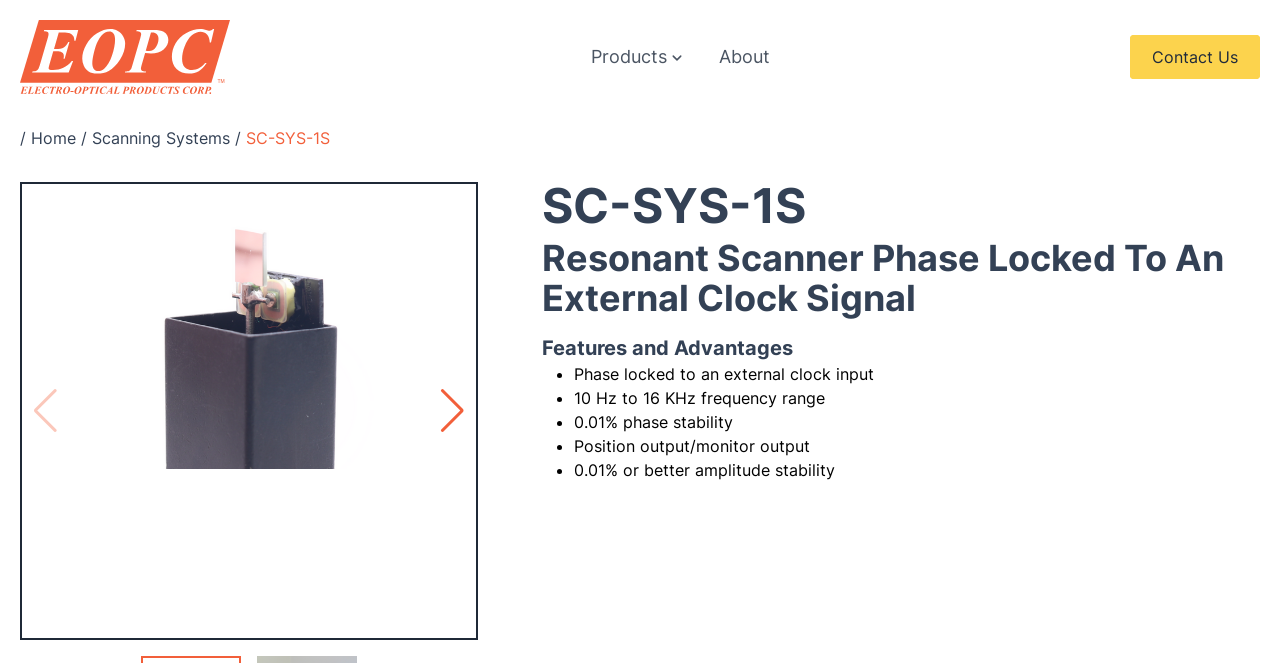Identify the main title of the webpage and generate its text content.

Resonant Scanner Phase Locked To An External Clock Signal